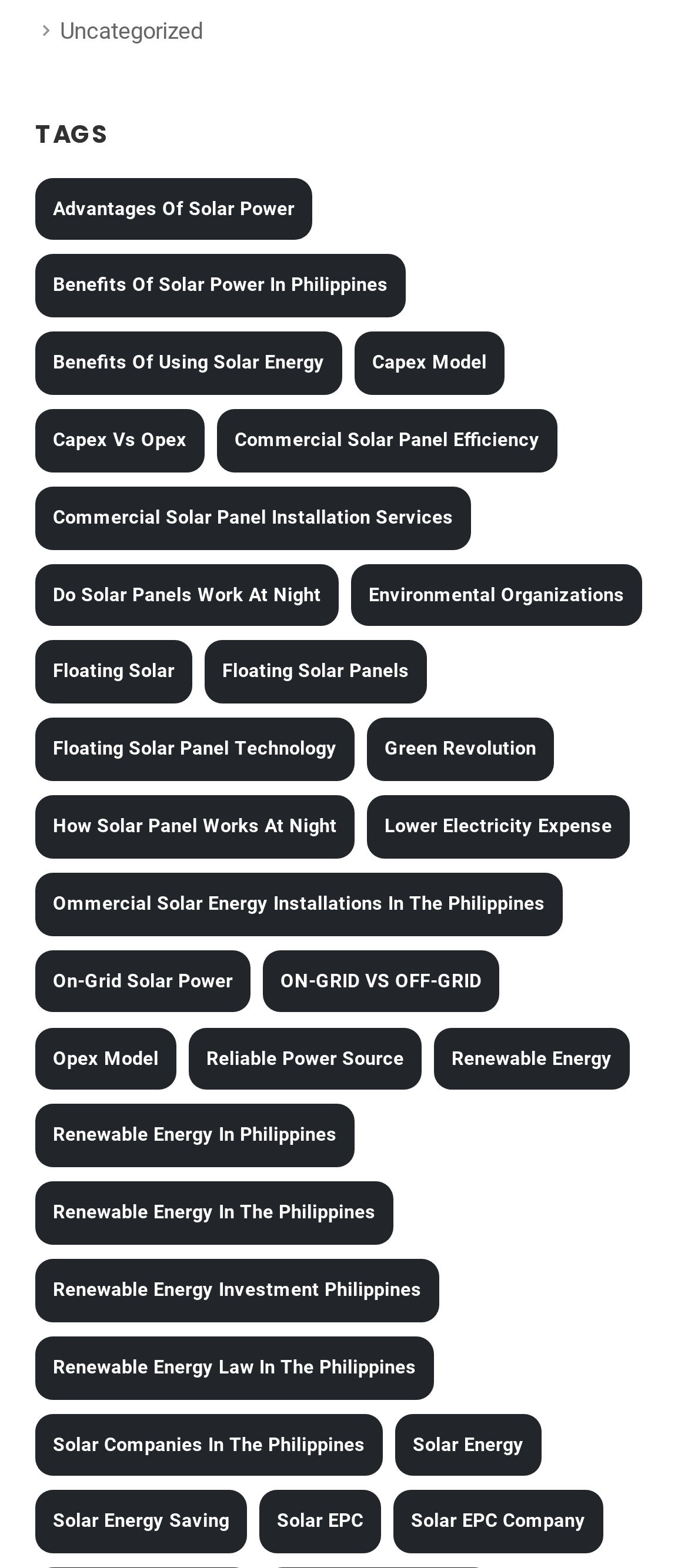What is the topic of the link at the top-left corner?
Give a one-word or short phrase answer based on the image.

TAGS